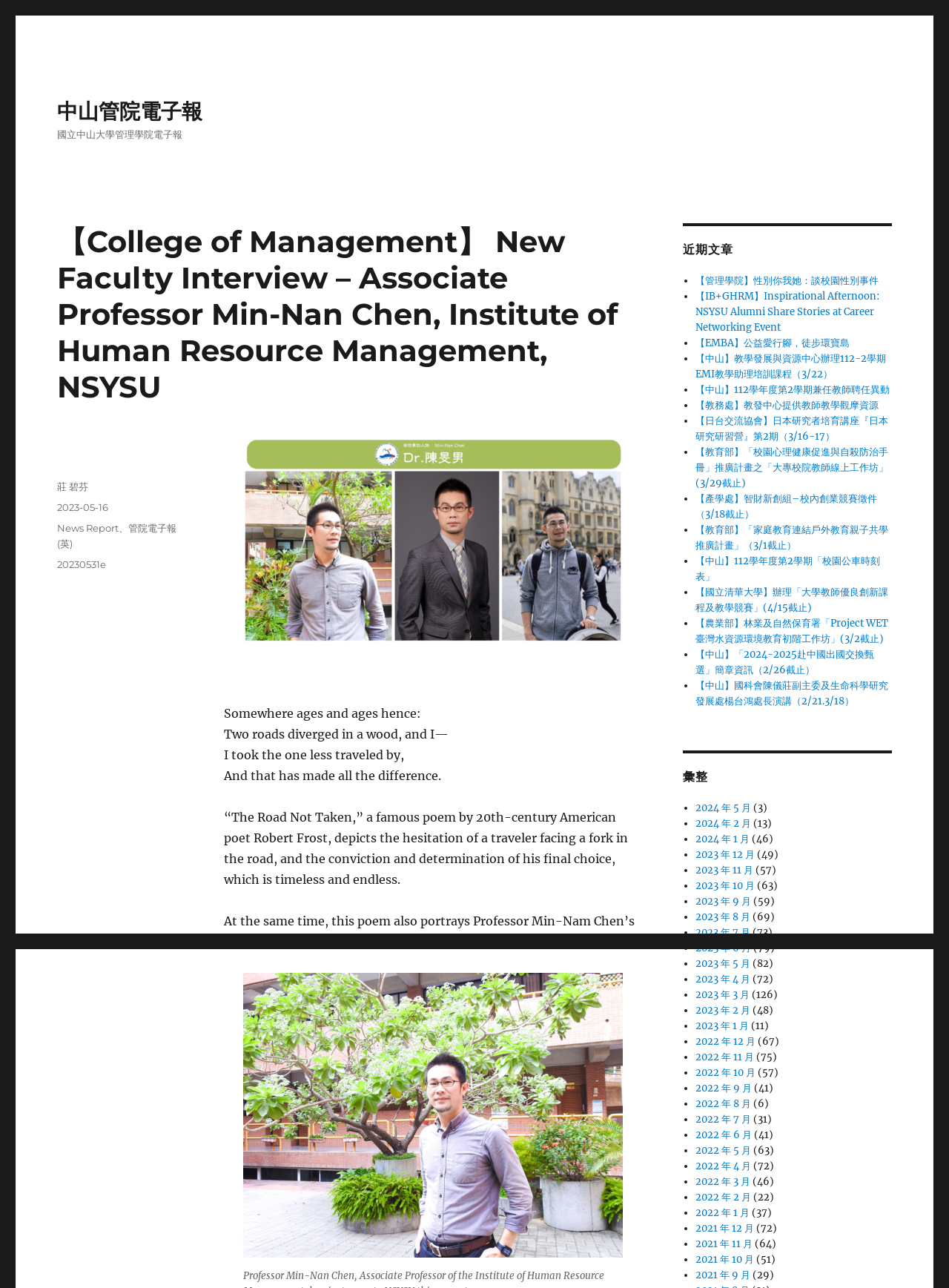Provide the bounding box coordinates for the area that should be clicked to complete the instruction: "visit the author's page".

[0.06, 0.373, 0.093, 0.382]